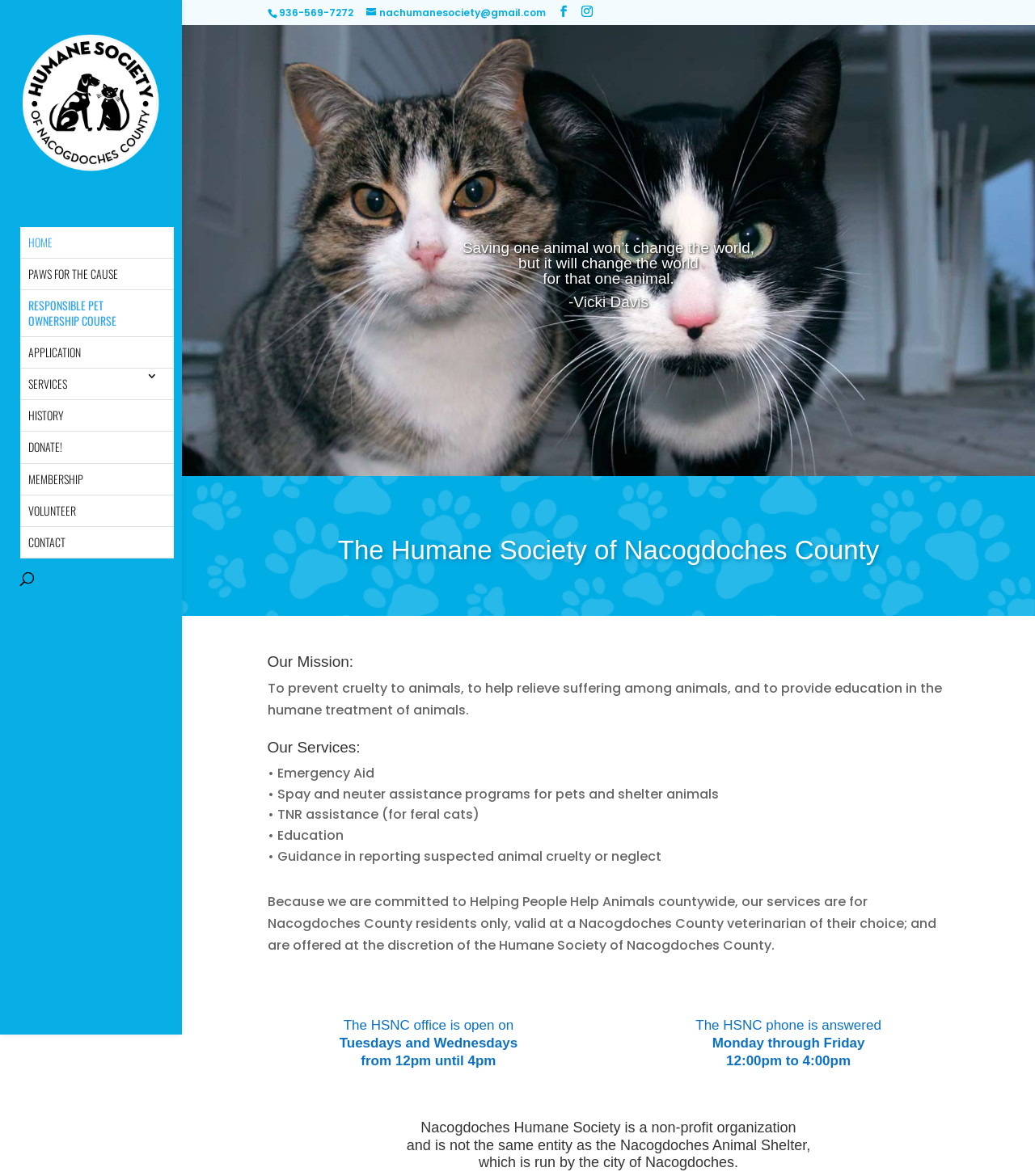Locate the bounding box coordinates of the clickable part needed for the task: "Go to the HOME page".

[0.02, 0.193, 0.168, 0.22]